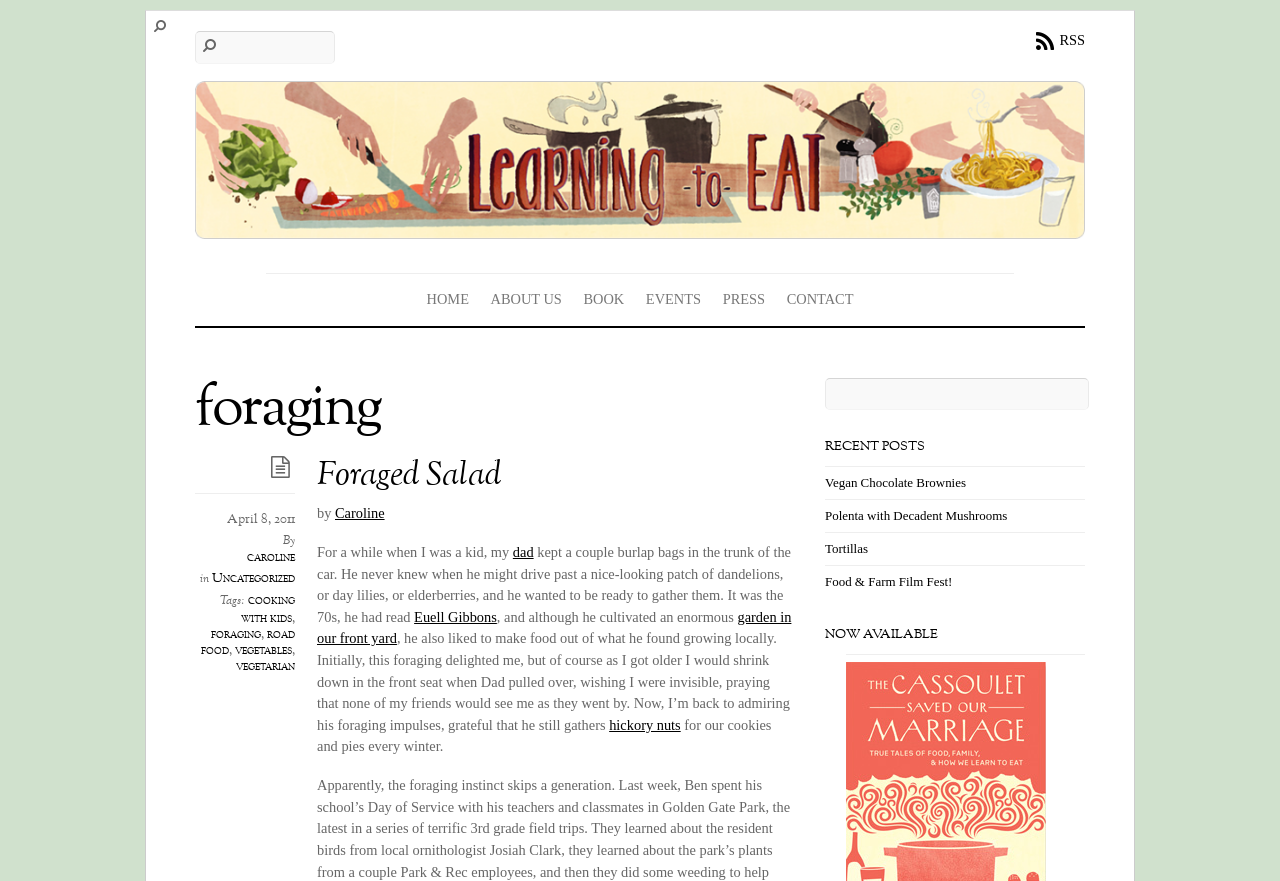Use a single word or phrase to answer the question: 
What is the name of the book mentioned in the webpage?

Not mentioned